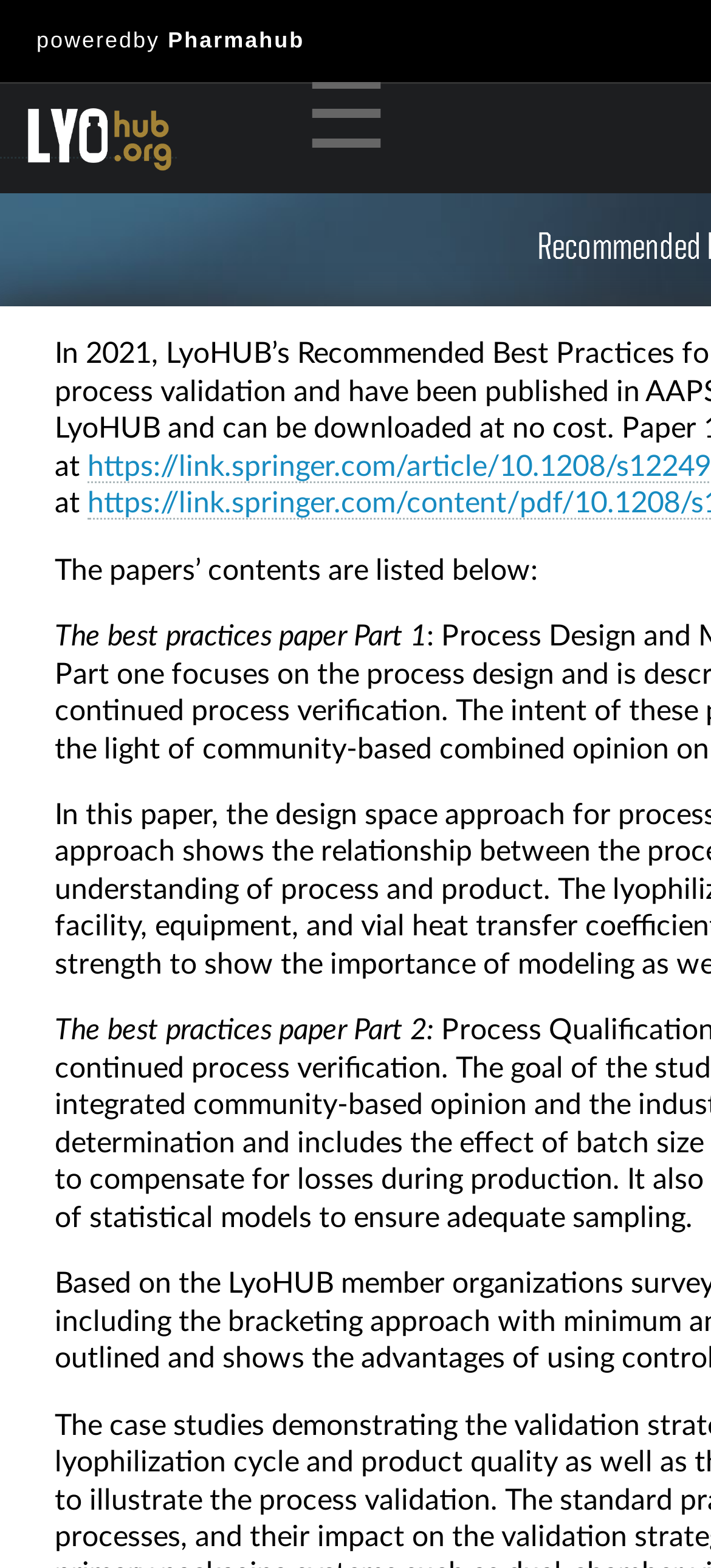Find the bounding box coordinates for the HTML element specified by: "Pharmahub".

[0.051, 0.0, 0.784, 0.038]